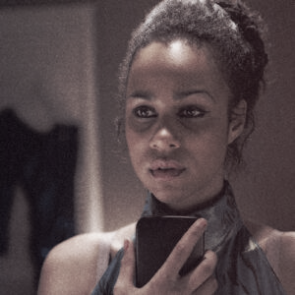Based on what you see in the screenshot, provide a thorough answer to this question: What is the woman looking at?

The caption states that the woman is gazing intently at a smartphone held in her hands, indicating that she is focused on the screen of the phone.